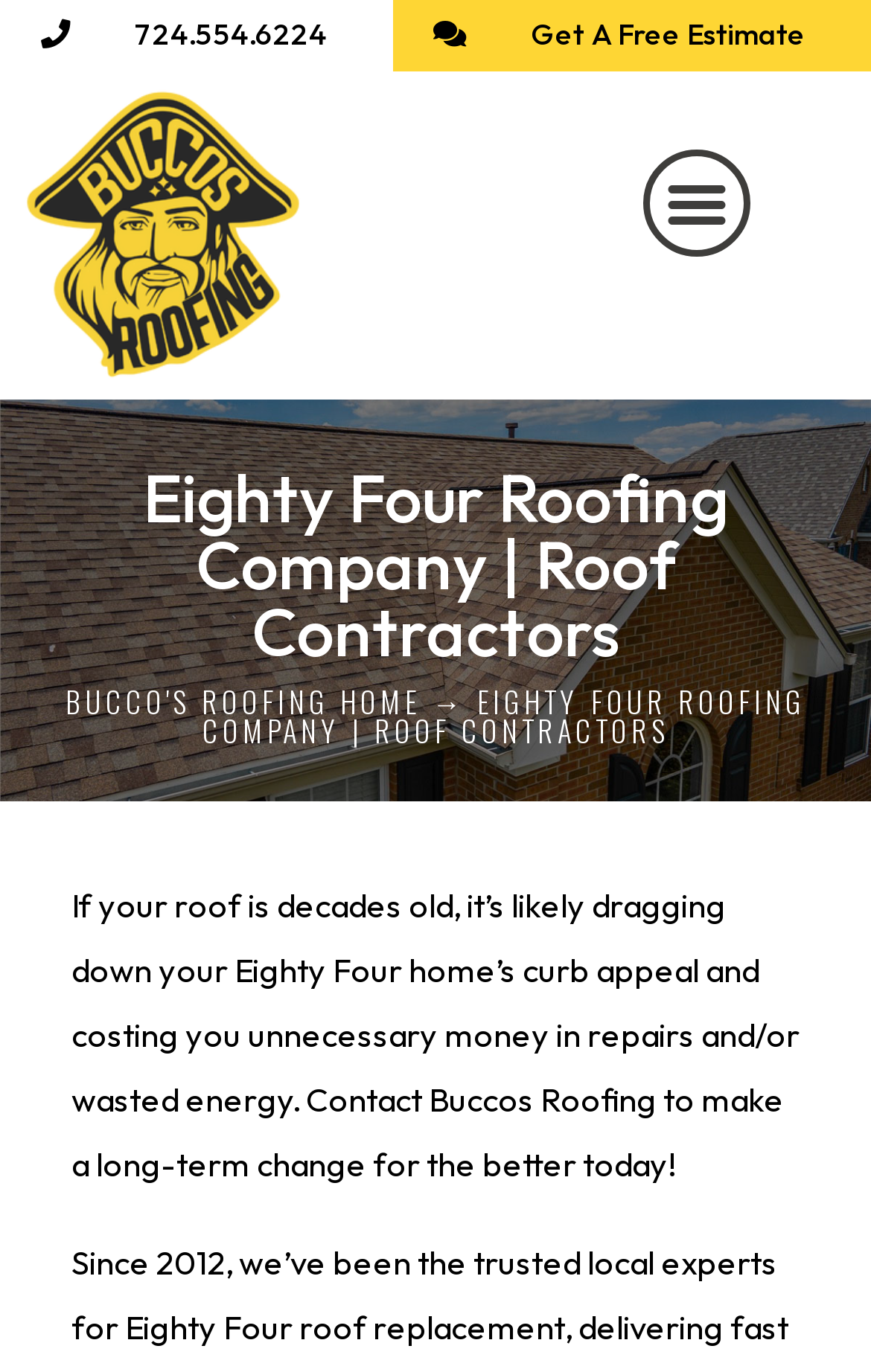Use the details in the image to answer the question thoroughly: 
What can be done to an old roof?

I found this information by looking at the top of the webpage, where there is a link with the text 'Get A Free Estimate'. This suggests that the company offers a free estimate for old roofs, likely as a first step towards repairing or replacing them.